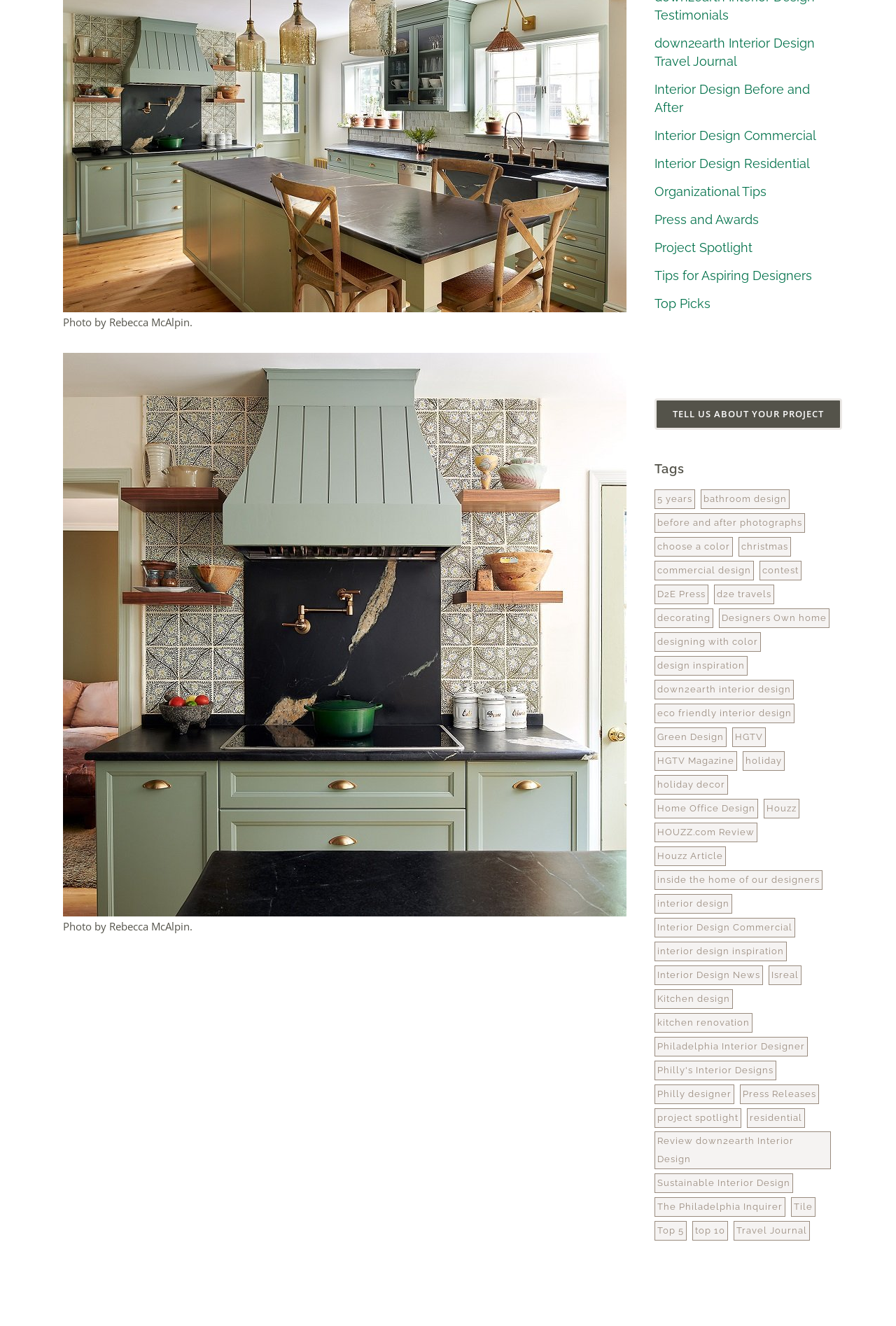Identify the bounding box coordinates of the clickable region to carry out the given instruction: "Tell us about your project".

[0.73, 0.3, 0.94, 0.324]